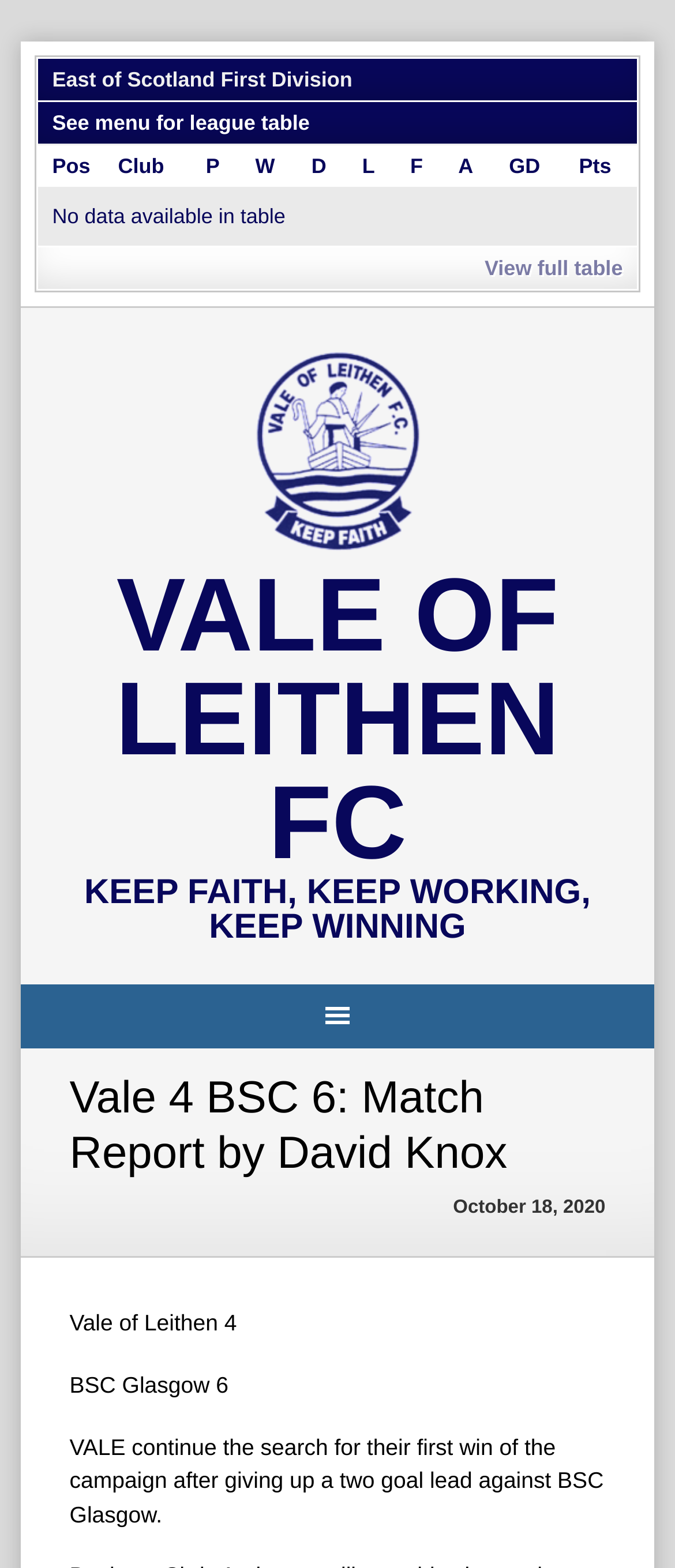What is the current league position of Vale of Leithen FC?
Refer to the image and provide a detailed answer to the question.

I looked at the table with the column headers 'Pos', 'Club', 'P', 'W', 'D', 'L', 'F', 'A', 'GD', 'Pts' and saw that the row below has a cell with the text 'No data available in table', so I concluded that the current league position of Vale of Leithen FC is not available.